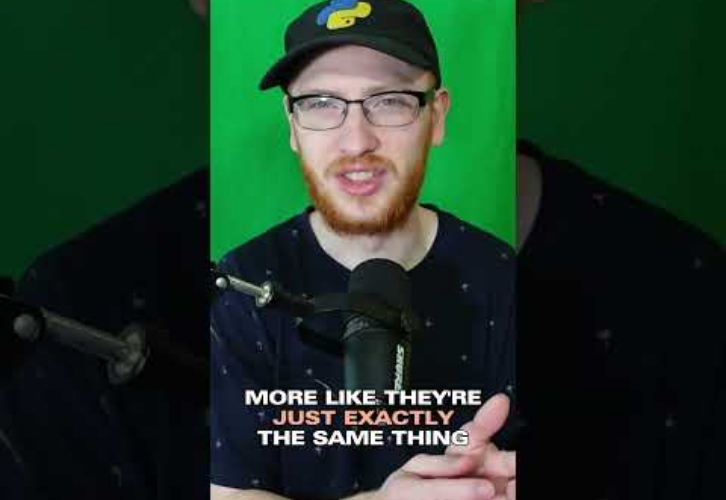Provide an extensive narrative of what is shown in the image.

The image features a person speaking animatedly against a bright green background, suggesting a studio or casual setting ideal for video content creation. This individual, wearing glasses and a dark shirt adorned with small patterns, holds a microphone close to them, emphasizing their engagement in a discussion. The text overlay boldly states, "MORE LIKE. THEY'RE JUST EXACTLY THE SAME THING," hinting at a humorous or critical take on a topic they are addressing, likely related to technology or comparisons between concepts, possibly drawing on themes from machine learning or data analytics. This setup embodies a modern online content style, often seen in educational or commentary videos.